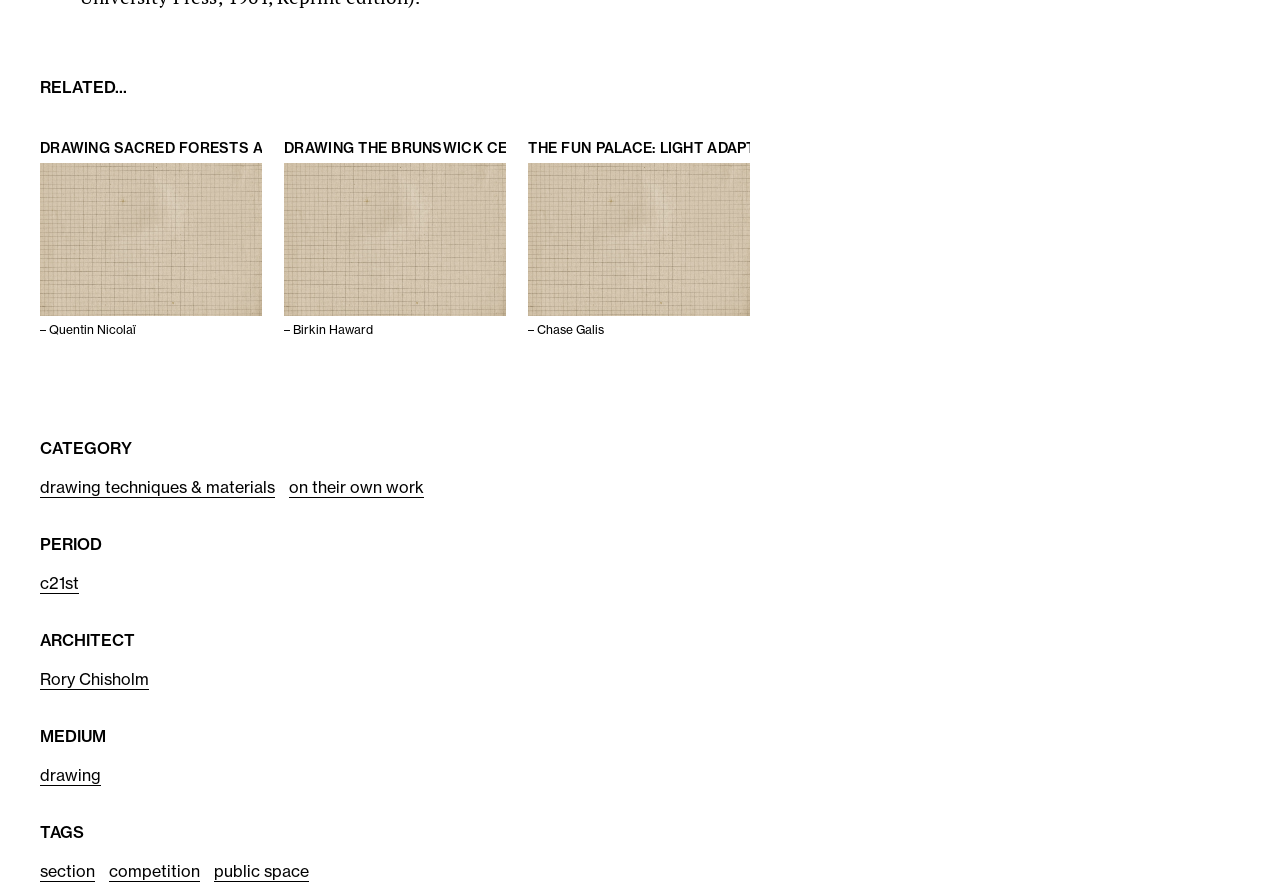Determine the bounding box coordinates of the region to click in order to accomplish the following instruction: "View related content". Provide the coordinates as four float numbers between 0 and 1, specifically [left, top, right, bottom].

[0.031, 0.079, 0.586, 0.117]